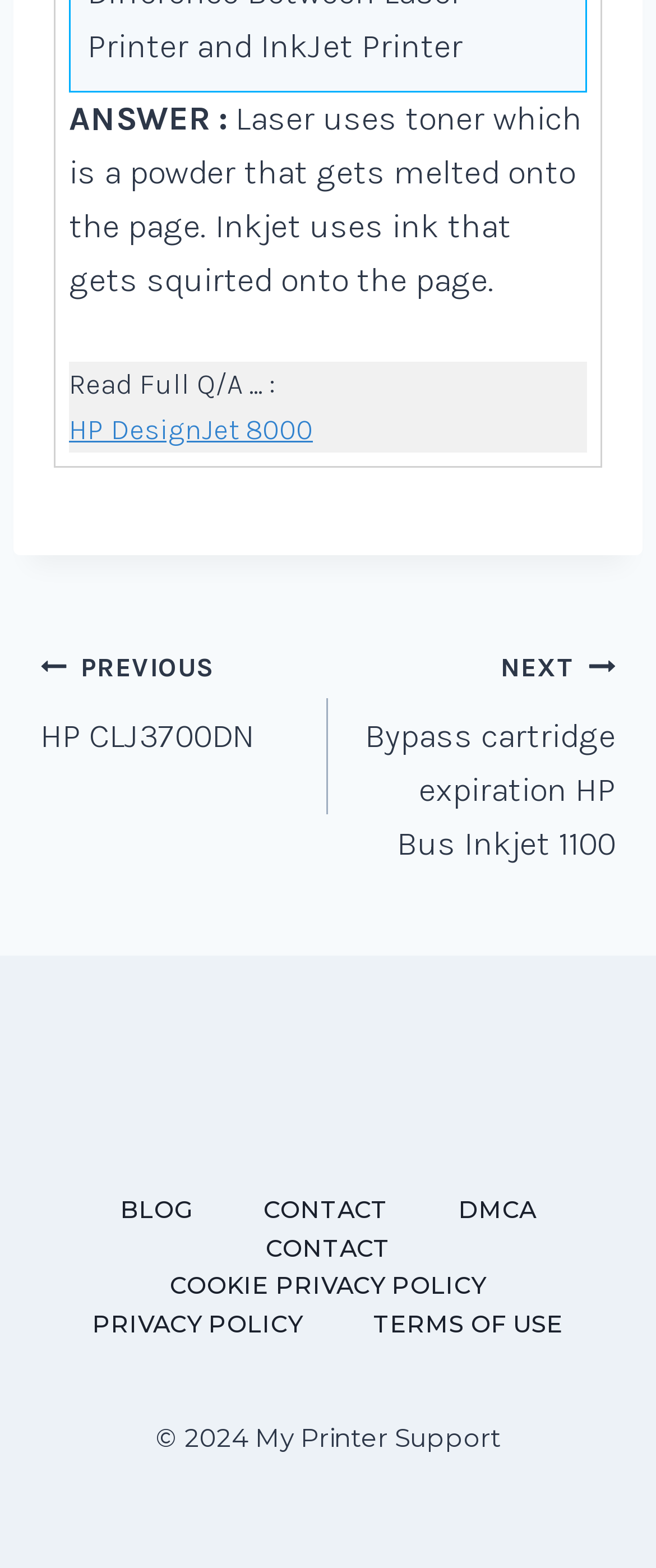From the element description Privacy Policy, predict the bounding box coordinates of the UI element. The coordinates must be specified in the format (top-left x, top-left y, bottom-right x, bottom-right y) and should be within the 0 to 1 range.

[0.087, 0.832, 0.515, 0.856]